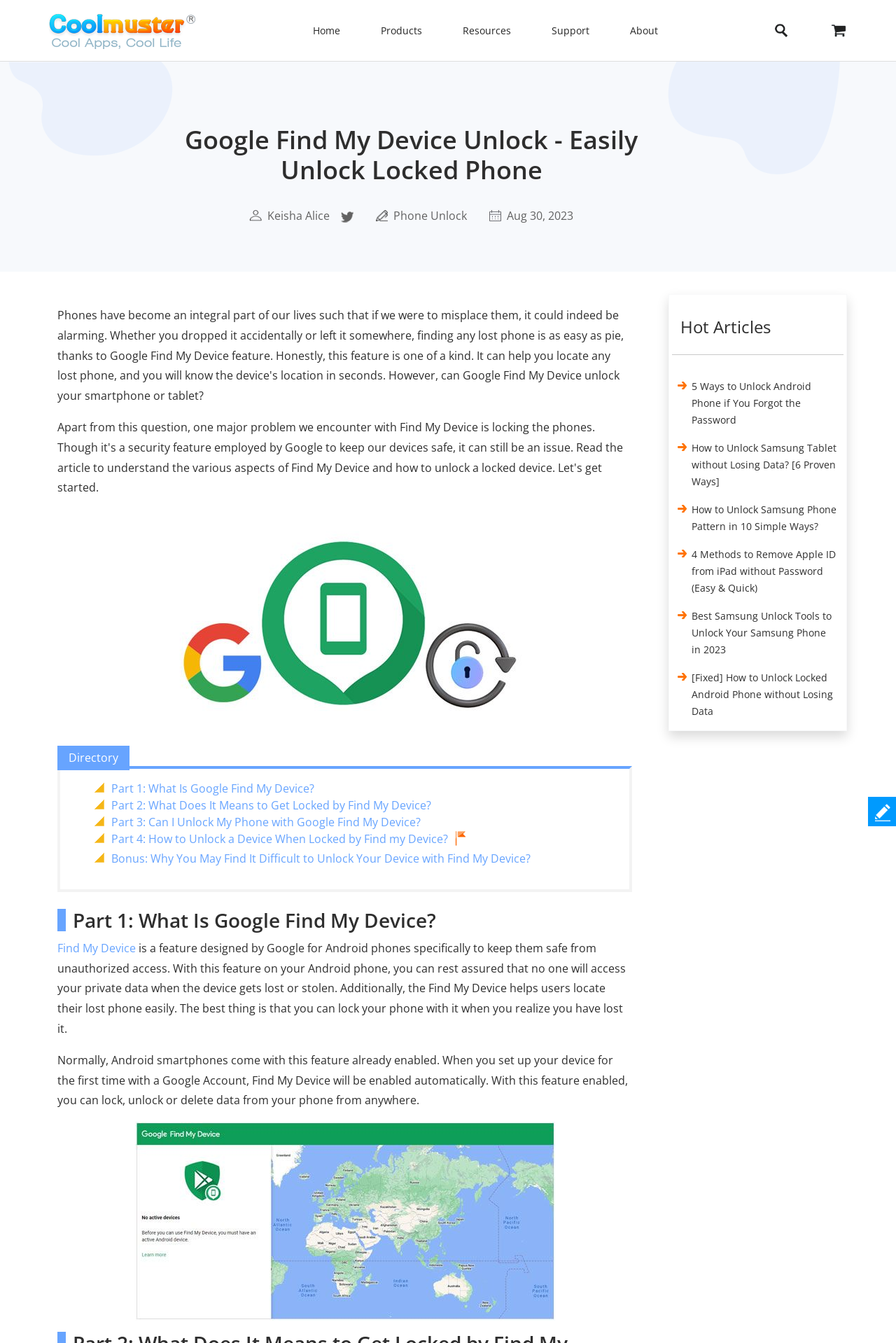Bounding box coordinates should be in the format (top-left x, top-left y, bottom-right x, bottom-right y) and all values should be floating point numbers between 0 and 1. Determine the bounding box coordinate for the UI element described as: Keisha Alice

[0.299, 0.155, 0.368, 0.167]